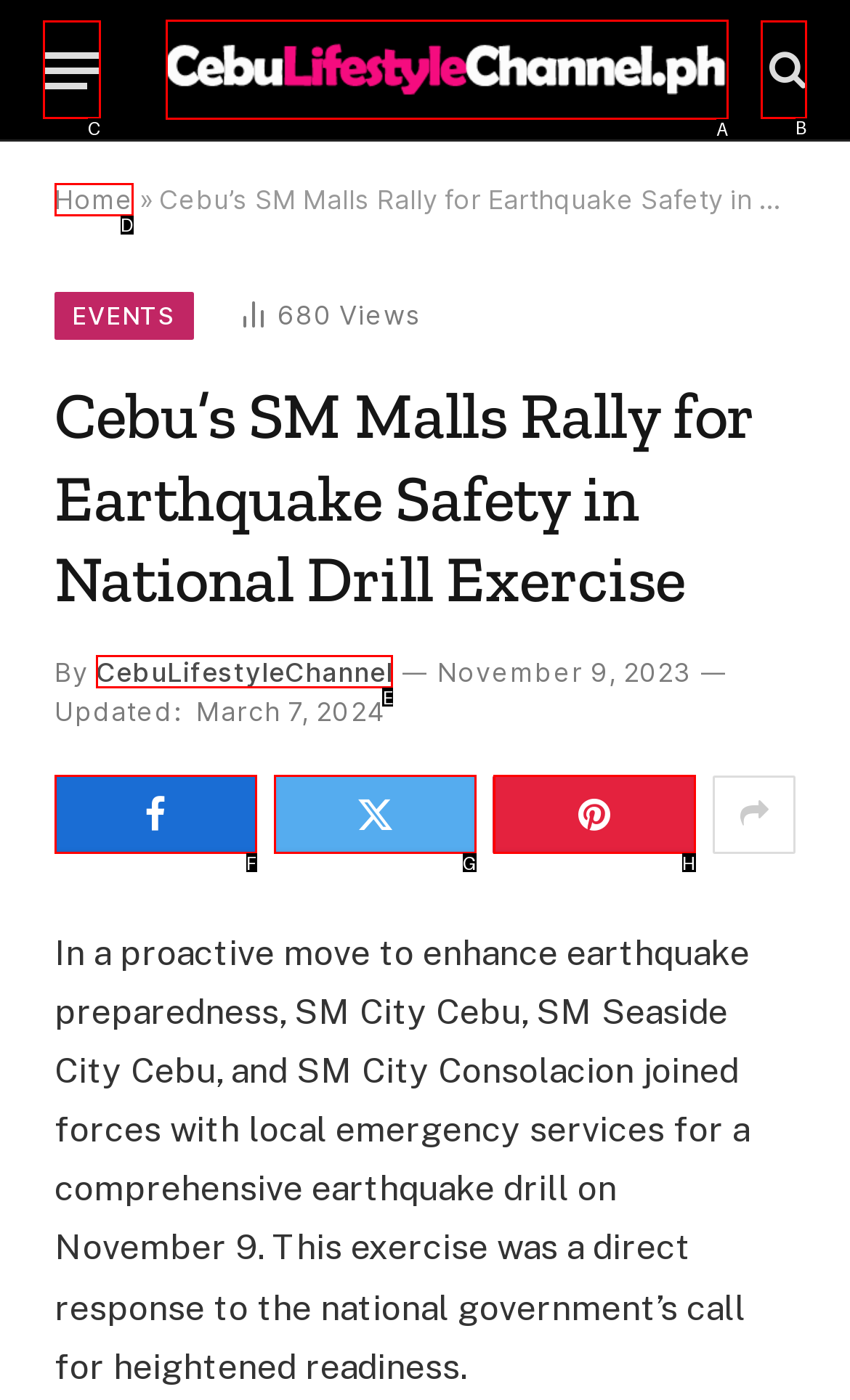Which option should be clicked to execute the task: Click the 'Menu' button?
Reply with the letter of the chosen option.

C